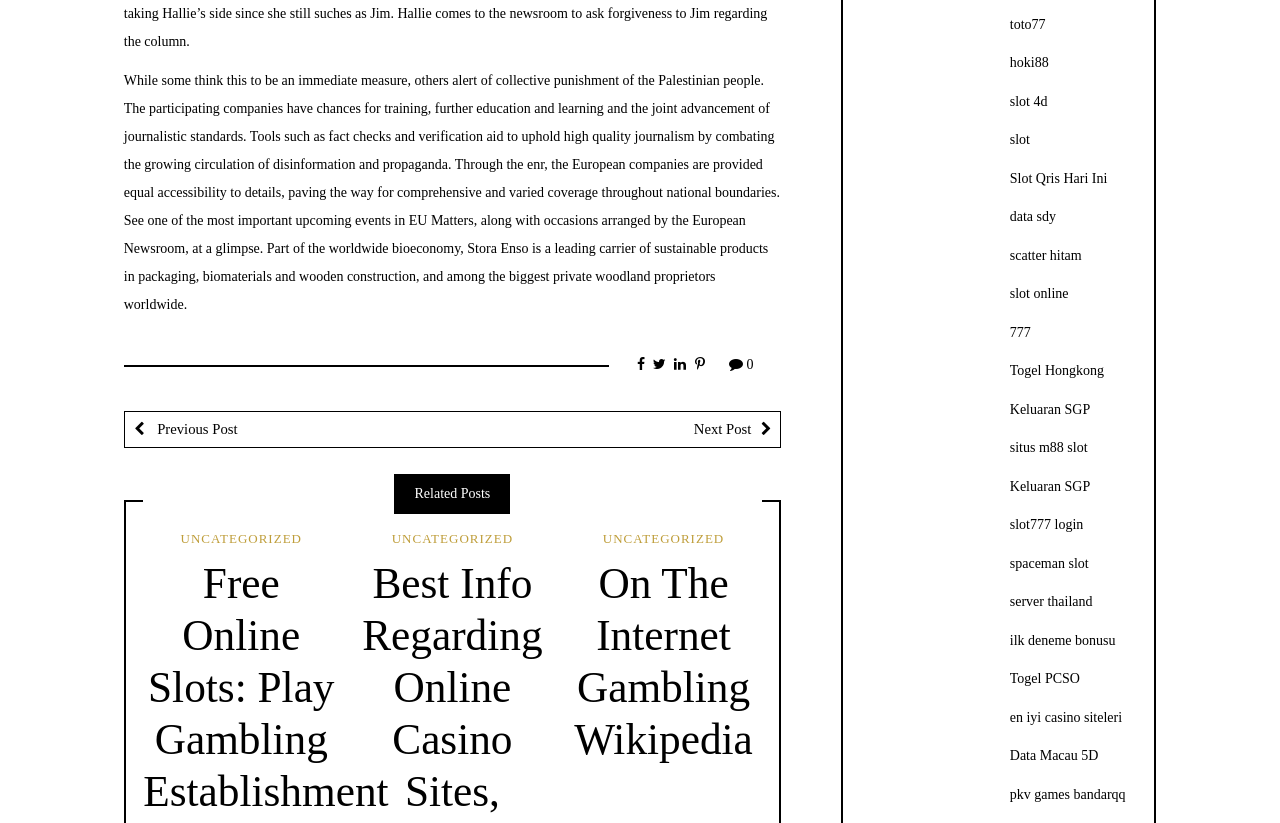Provide a short answer to the following question with just one word or phrase: What is the purpose of the European Newsroom?

To provide equal accessibility to details